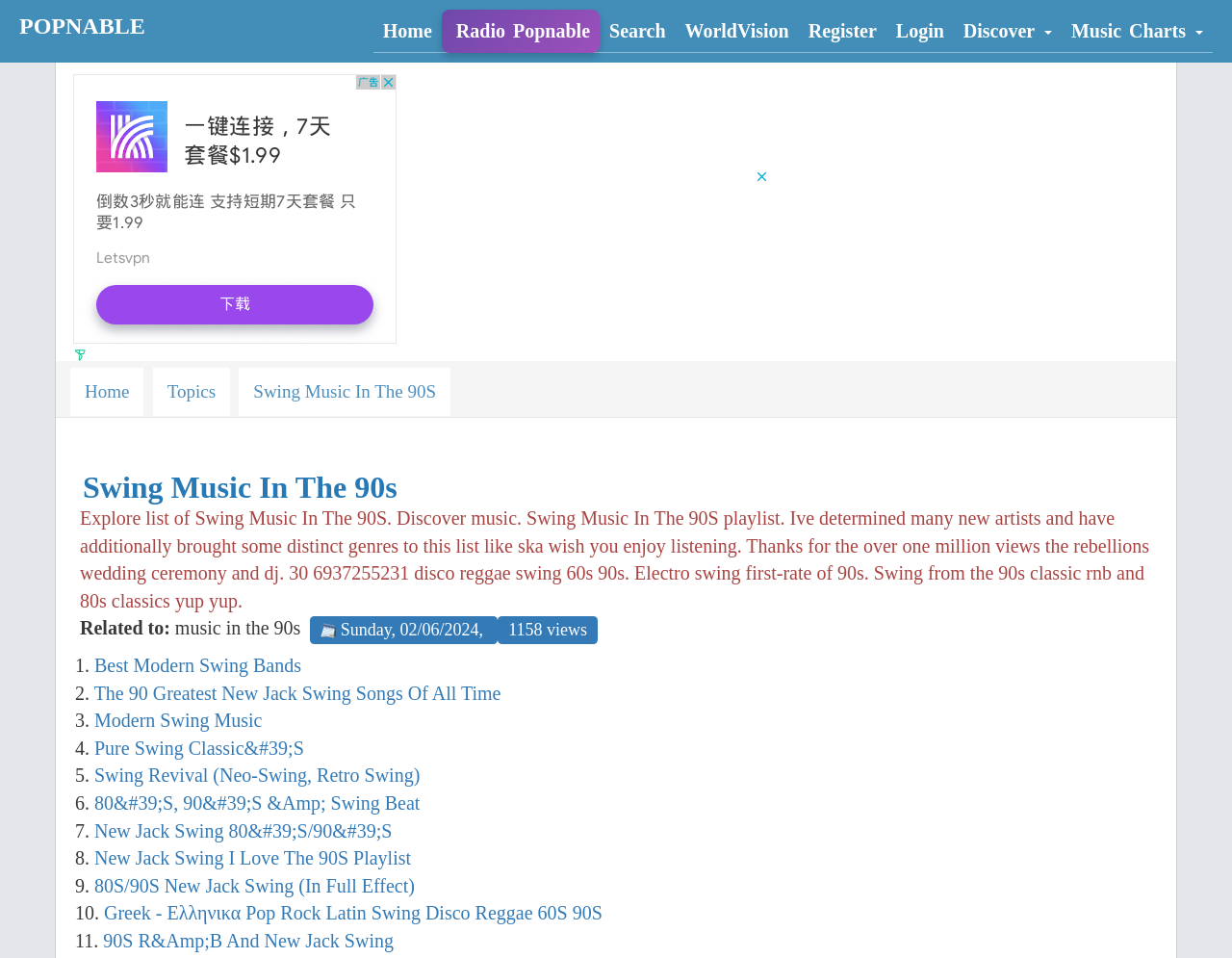Determine the bounding box coordinates of the section I need to click to execute the following instruction: "Click on the 'Best Modern Swing Bands' link". Provide the coordinates as four float numbers between 0 and 1, i.e., [left, top, right, bottom].

[0.077, 0.684, 0.245, 0.706]